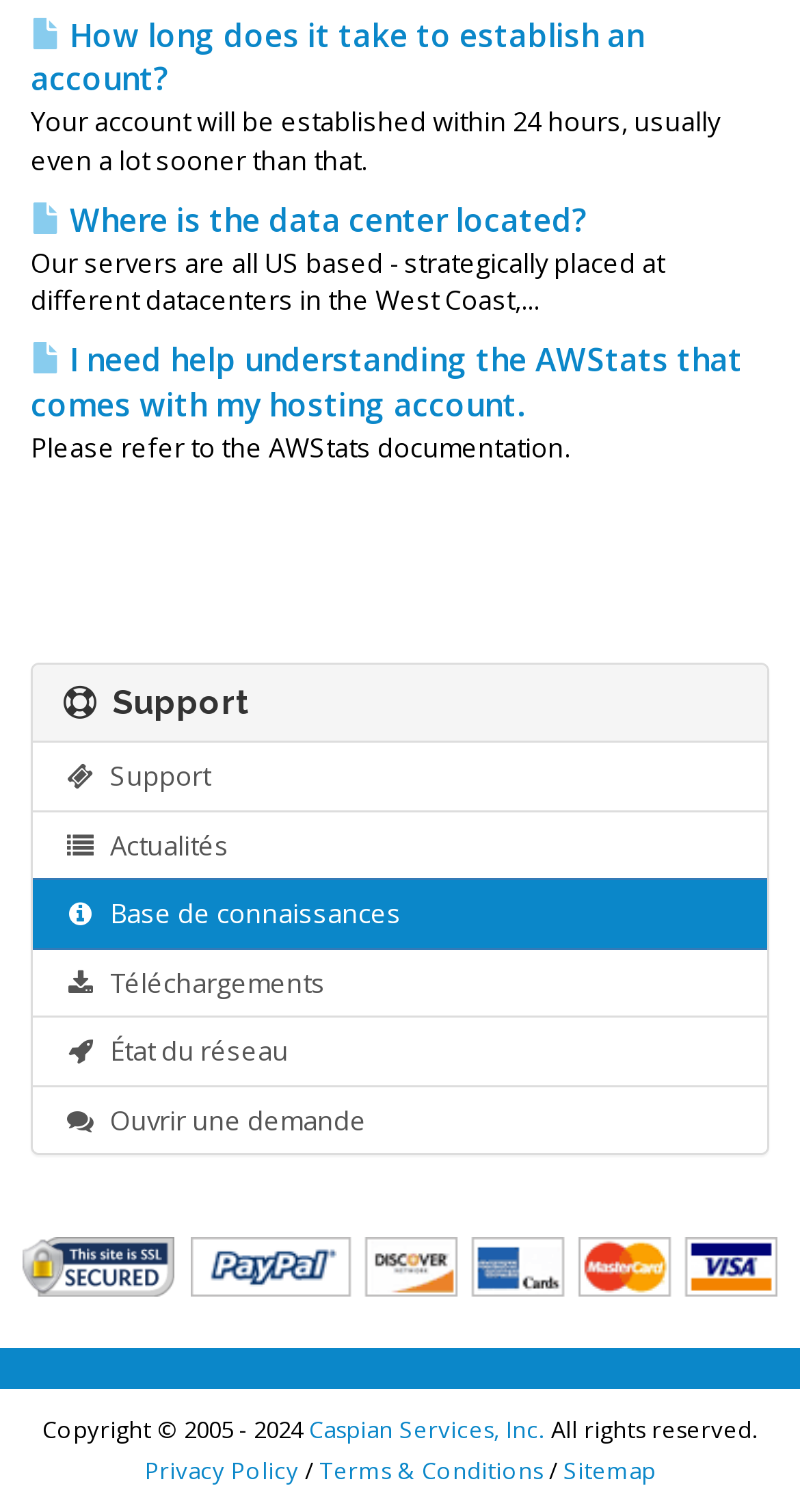Provide the bounding box coordinates for the area that should be clicked to complete the instruction: "Go to 'Sitemap'".

[0.704, 0.962, 0.819, 0.983]